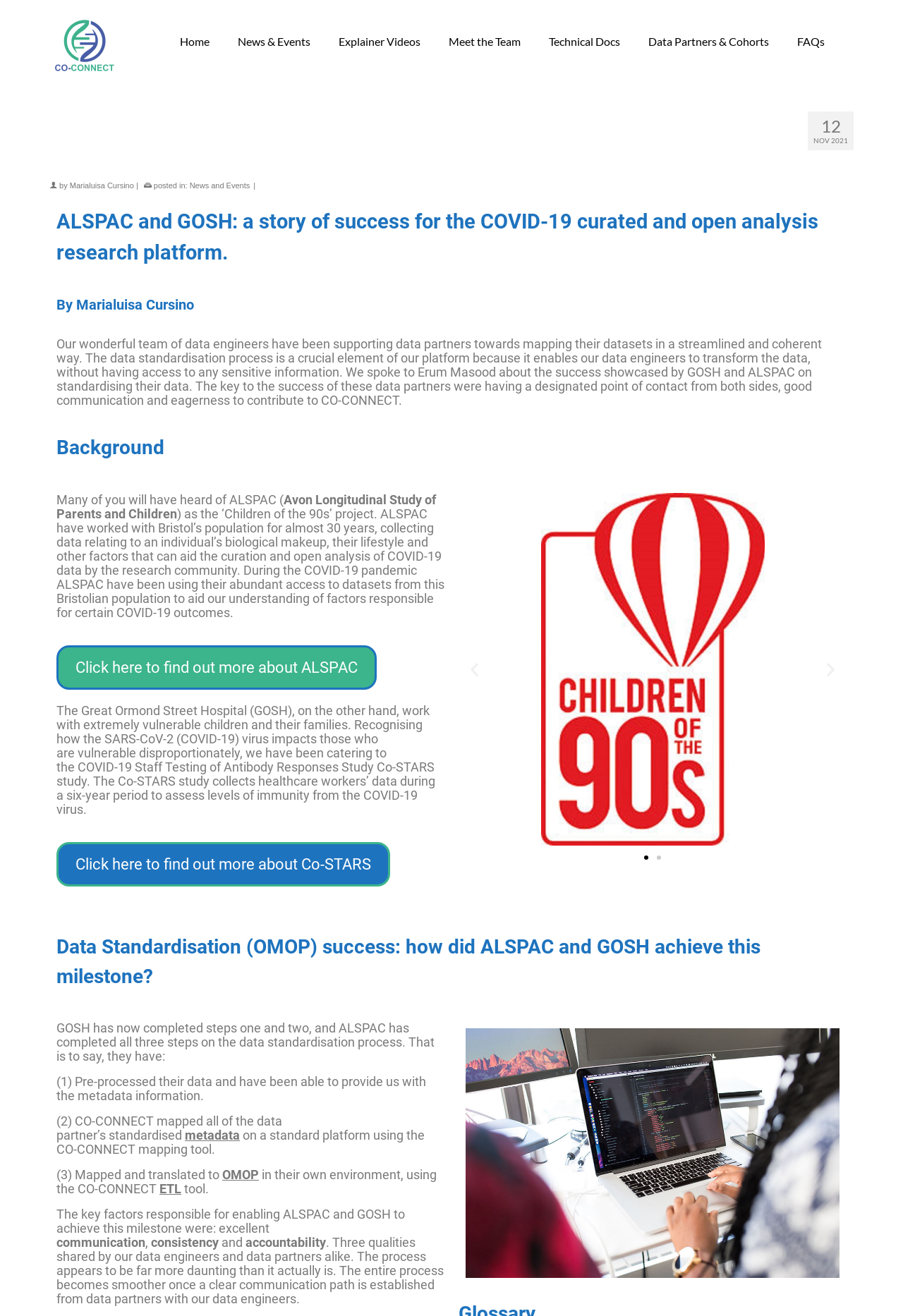Please indicate the bounding box coordinates for the clickable area to complete the following task: "Click on the 'Next slide' button". The coordinates should be specified as four float numbers between 0 and 1, i.e., [left, top, right, bottom].

[0.91, 0.502, 0.93, 0.515]